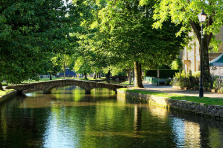What is the atmosphere of the scene?
Based on the screenshot, provide your answer in one word or phrase.

Tranquil